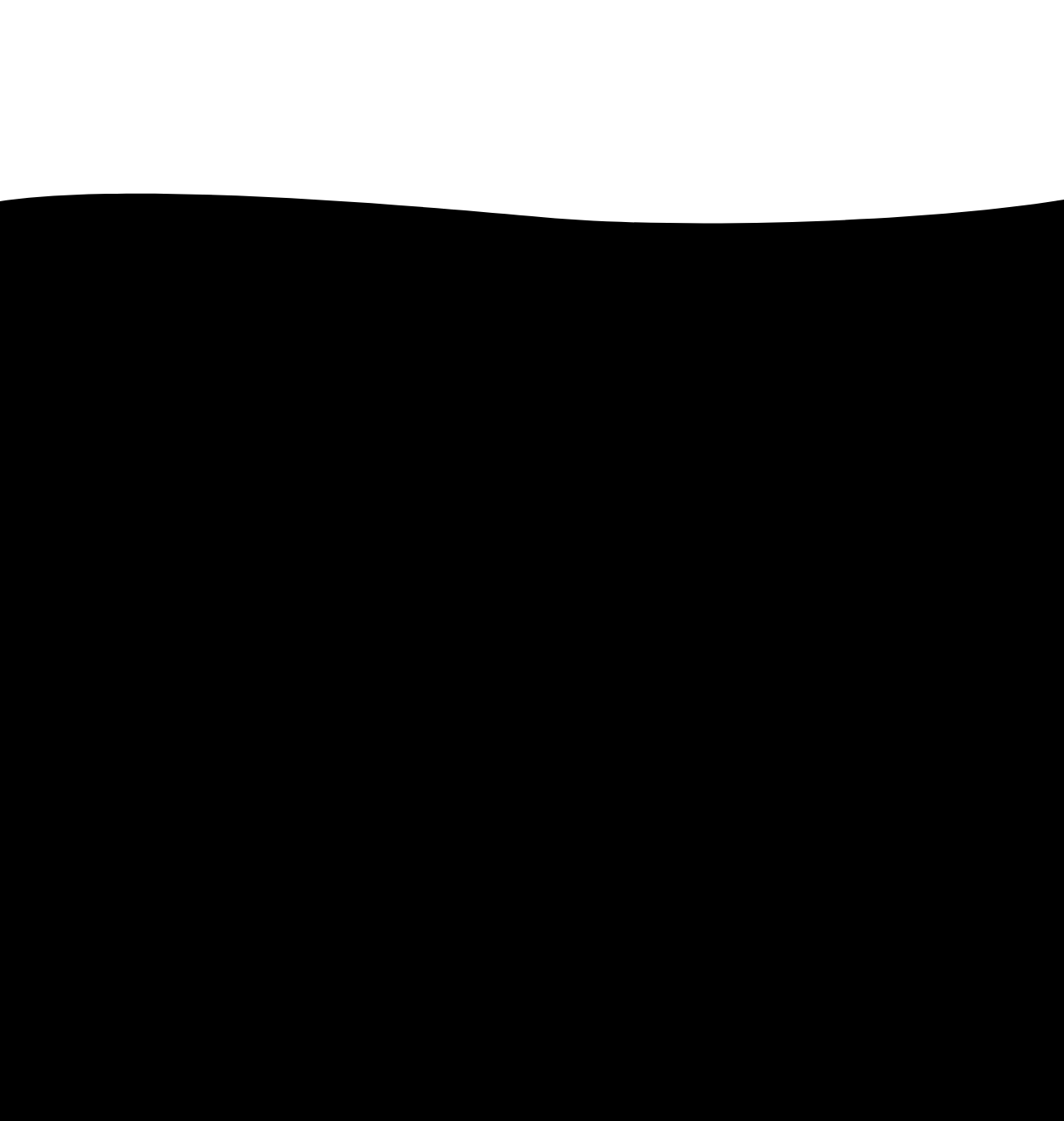Kindly determine the bounding box coordinates of the area that needs to be clicked to fulfill this instruction: "Check 'STORE HOURS'".

[0.654, 0.304, 0.741, 0.321]